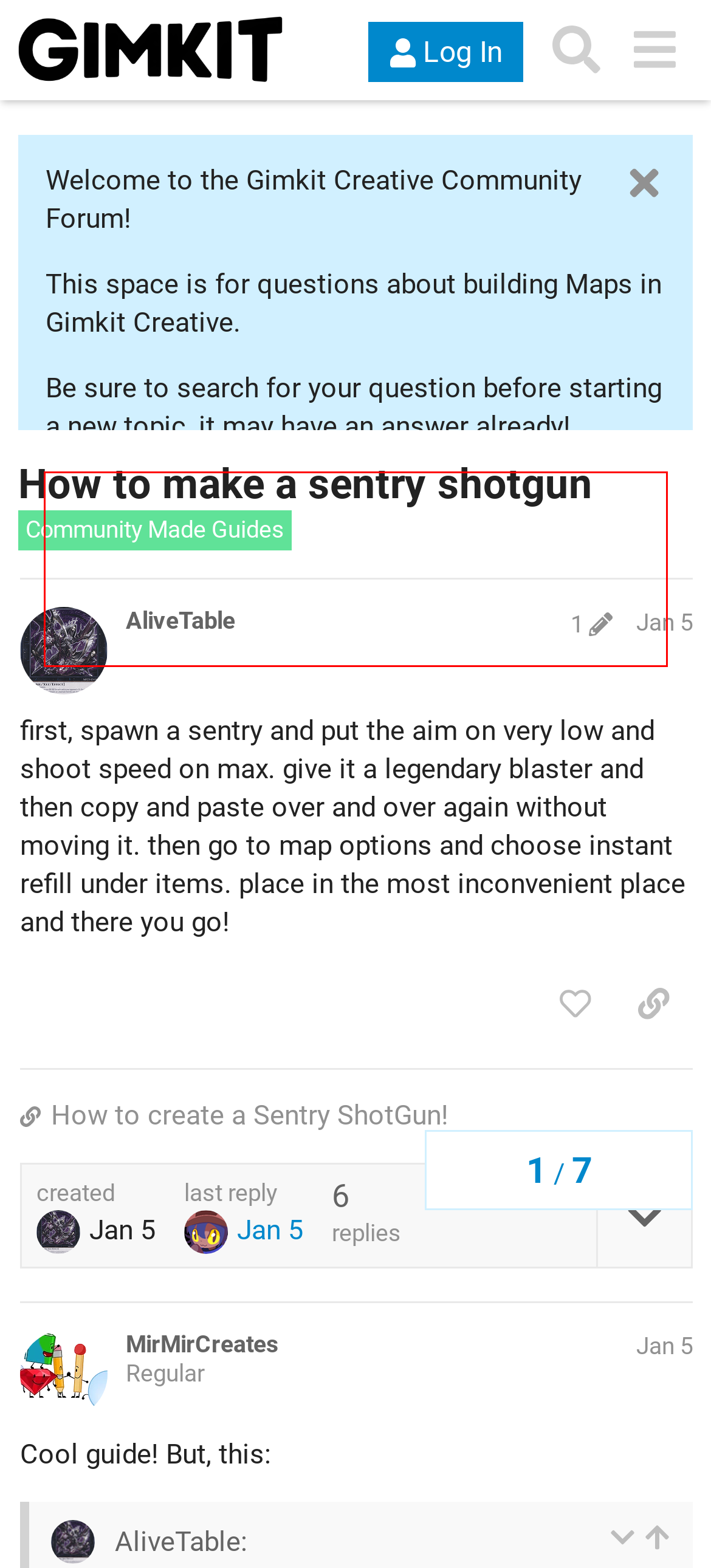View the screenshot of the webpage and identify the UI element surrounded by a red bounding box. Extract the text contained within this red bounding box.

This forum is not for chatting, asking when new features will be available, product suggestions, or sharing links to your maps or live games. Topics and posts that aren’t about building with Gimkit Creative will be removed.